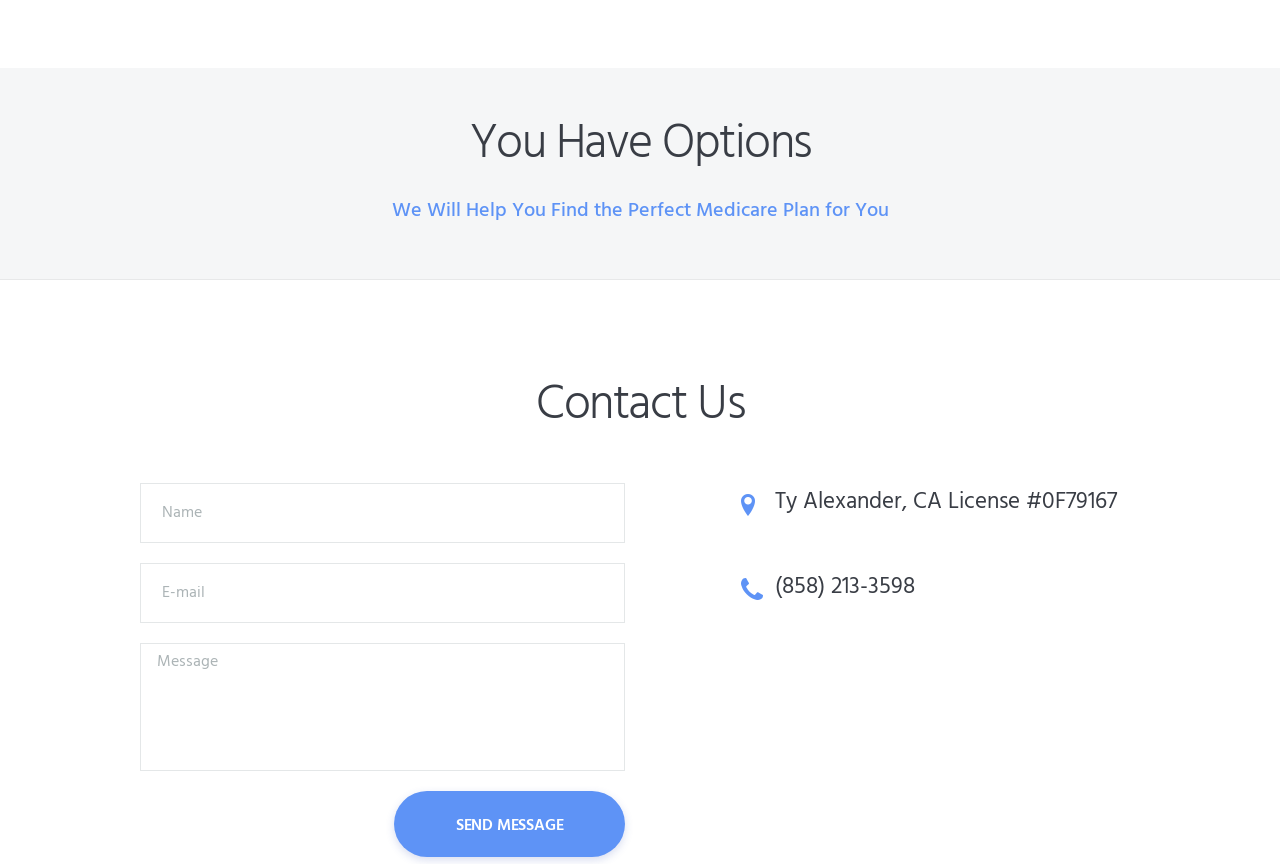Answer with a single word or phrase: 
What is required to submit the contact form?

Name, email, and message